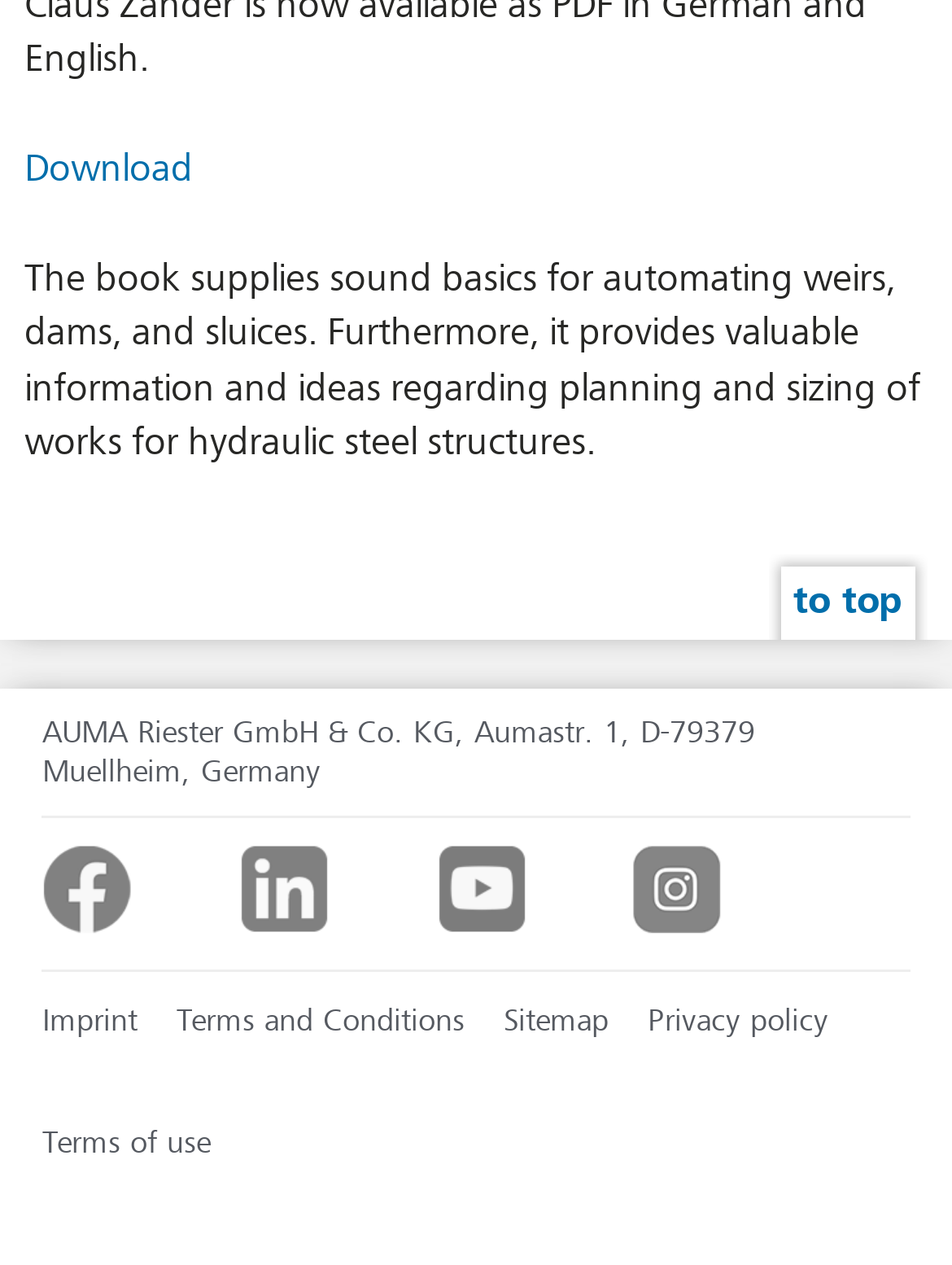Bounding box coordinates should be in the format (top-left x, top-left y, bottom-right x, bottom-right y) and all values should be floating point numbers between 0 and 1. Determine the bounding box coordinate for the UI element described as: Terms and Conditions

[0.186, 0.792, 0.488, 0.823]